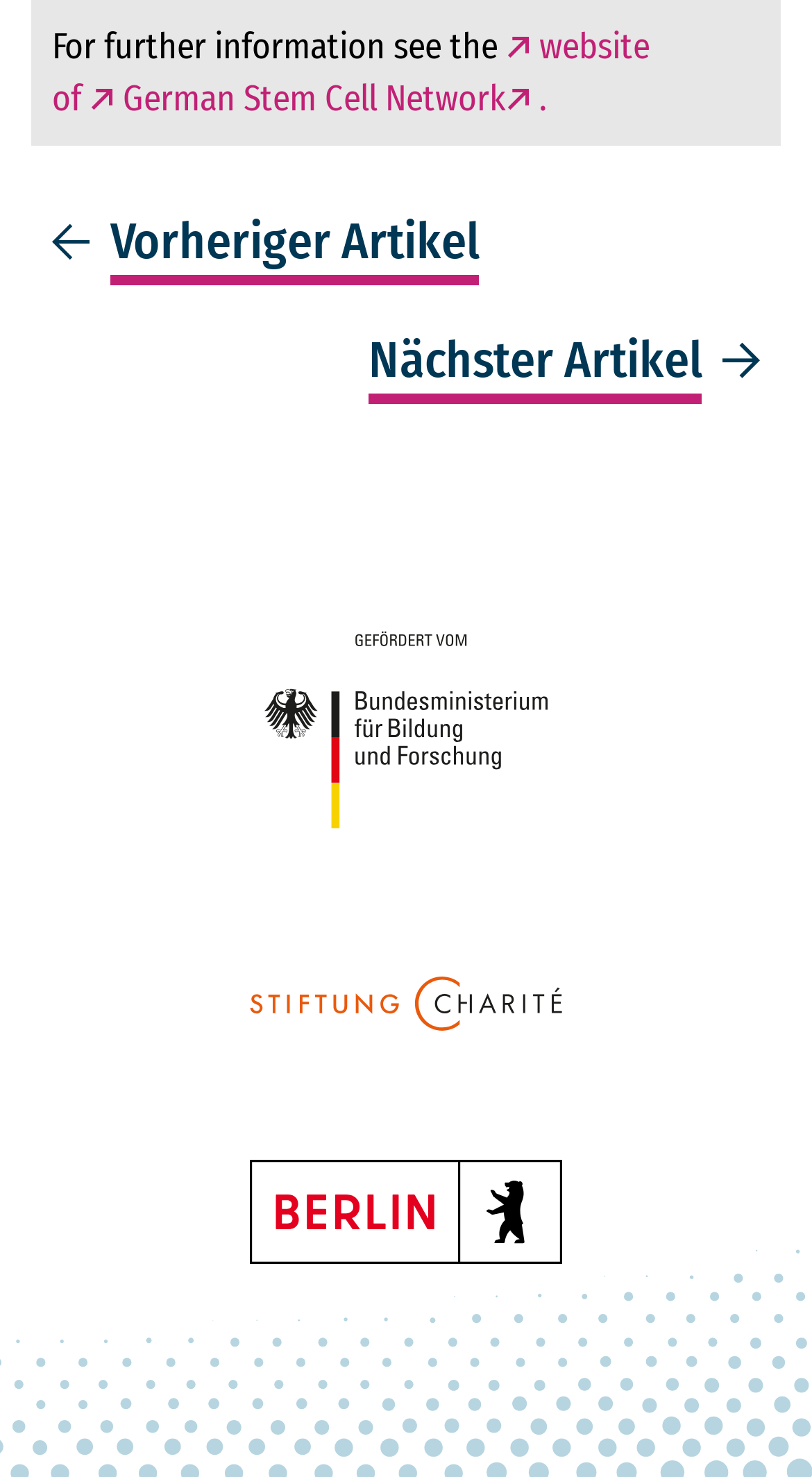Identify the bounding box coordinates for the UI element described as follows: Nächster Artikel. Use the format (top-left x, top-left y, bottom-right x, bottom-right y) and ensure all values are floating point numbers between 0 and 1.

[0.428, 0.221, 0.962, 0.274]